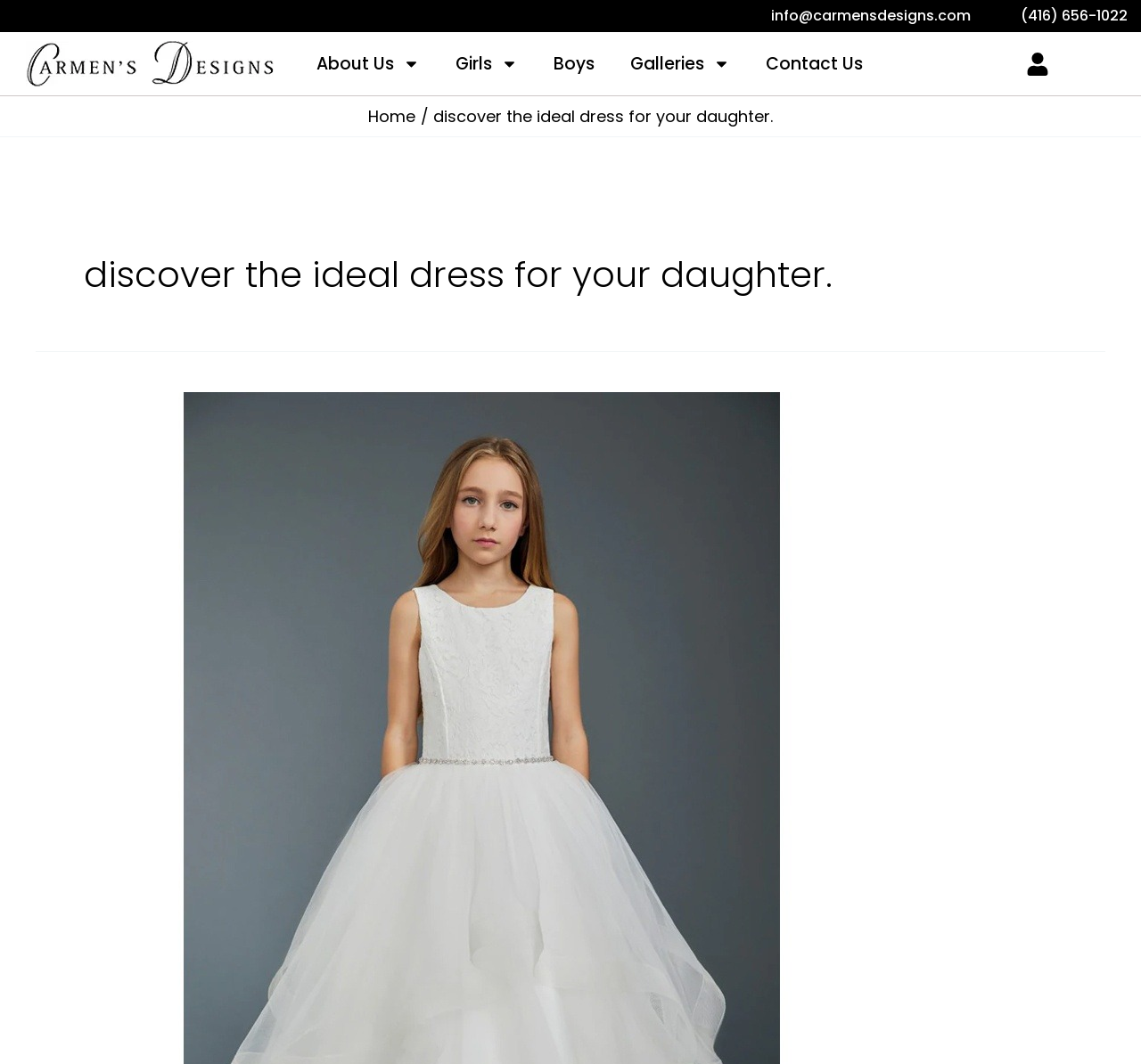Highlight the bounding box coordinates of the region I should click on to meet the following instruction: "Contact us".

None